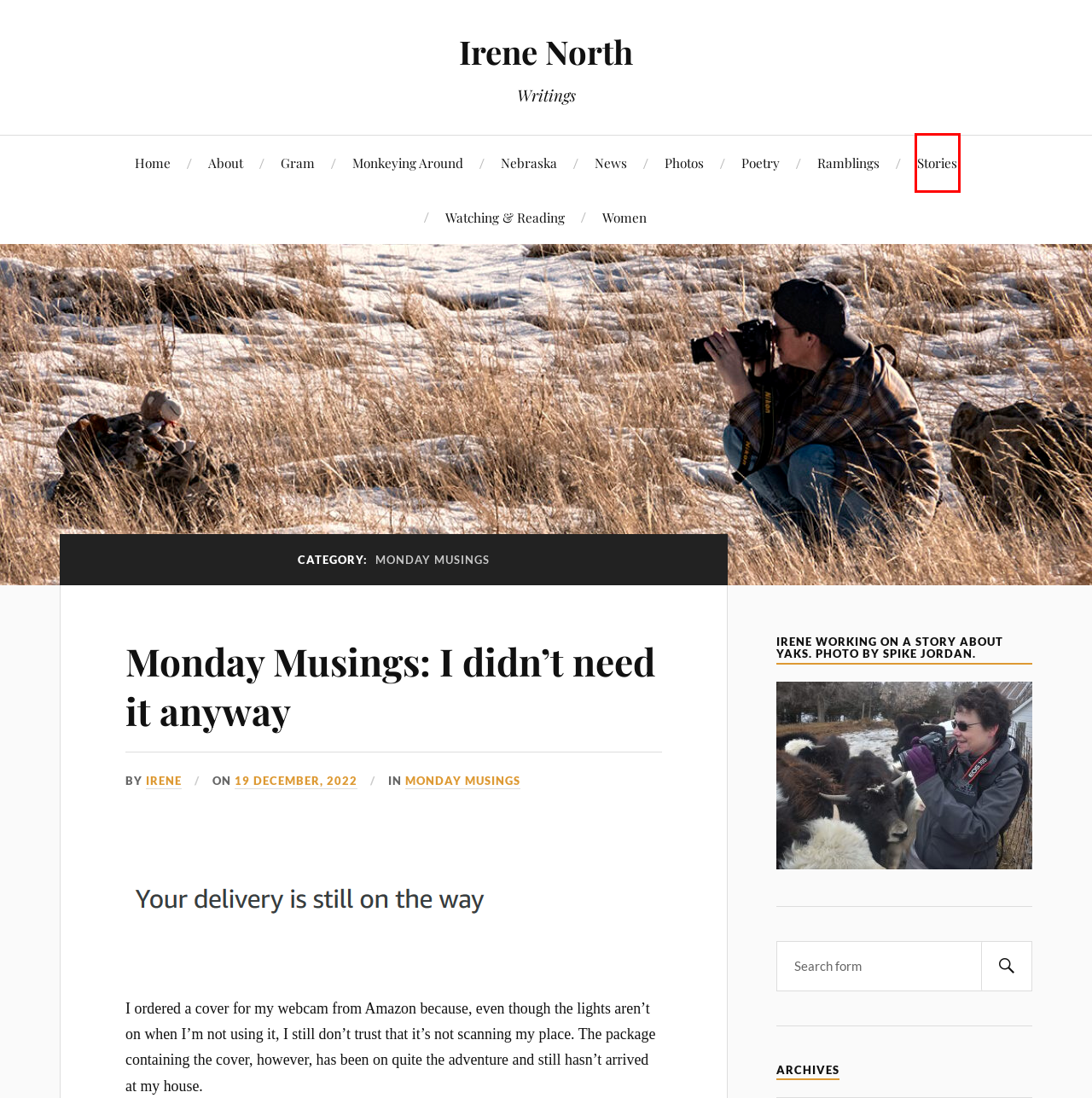You are provided a screenshot of a webpage featuring a red bounding box around a UI element. Choose the webpage description that most accurately represents the new webpage after clicking the element within the red bounding box. Here are the candidates:
A. Irene North – Writings
B. Gram – Irene North
C. Irene – Irene North
D. Stories – Irene North
E. Watching & Reading – Irene North
F. Monday Musings: I didn’t need it anyway – Irene North
G. Ramblings – Irene North
H. News – Irene North

D